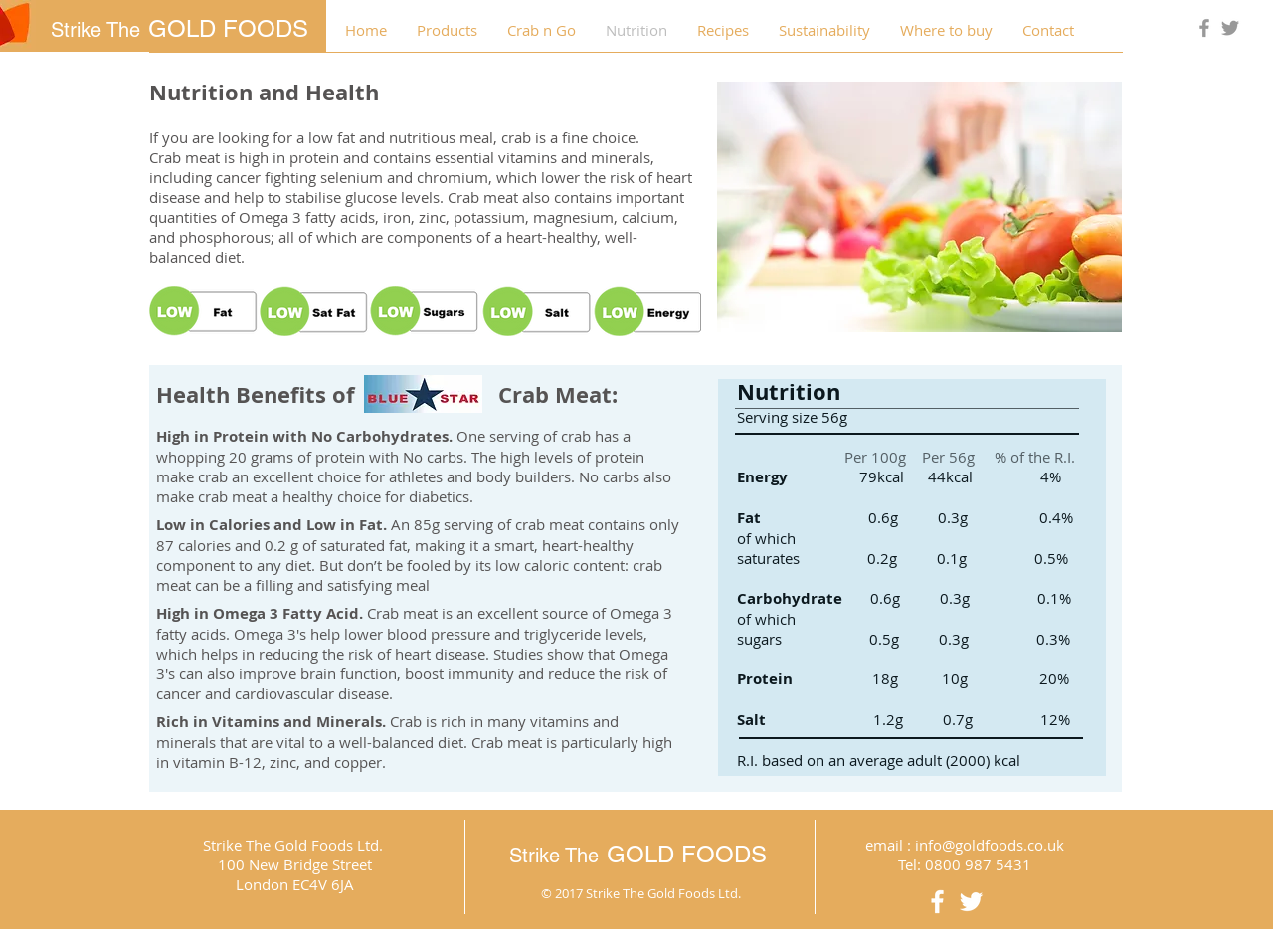Using details from the image, please answer the following question comprehensively:
What are the health benefits of crab meat?

The health benefits of crab meat are listed in the section 'Health Benefits of Crab Meat', which highlights its high protein content, low calorie and fat content, high Omega 3 fatty acid content, and richness in vitamins and minerals.